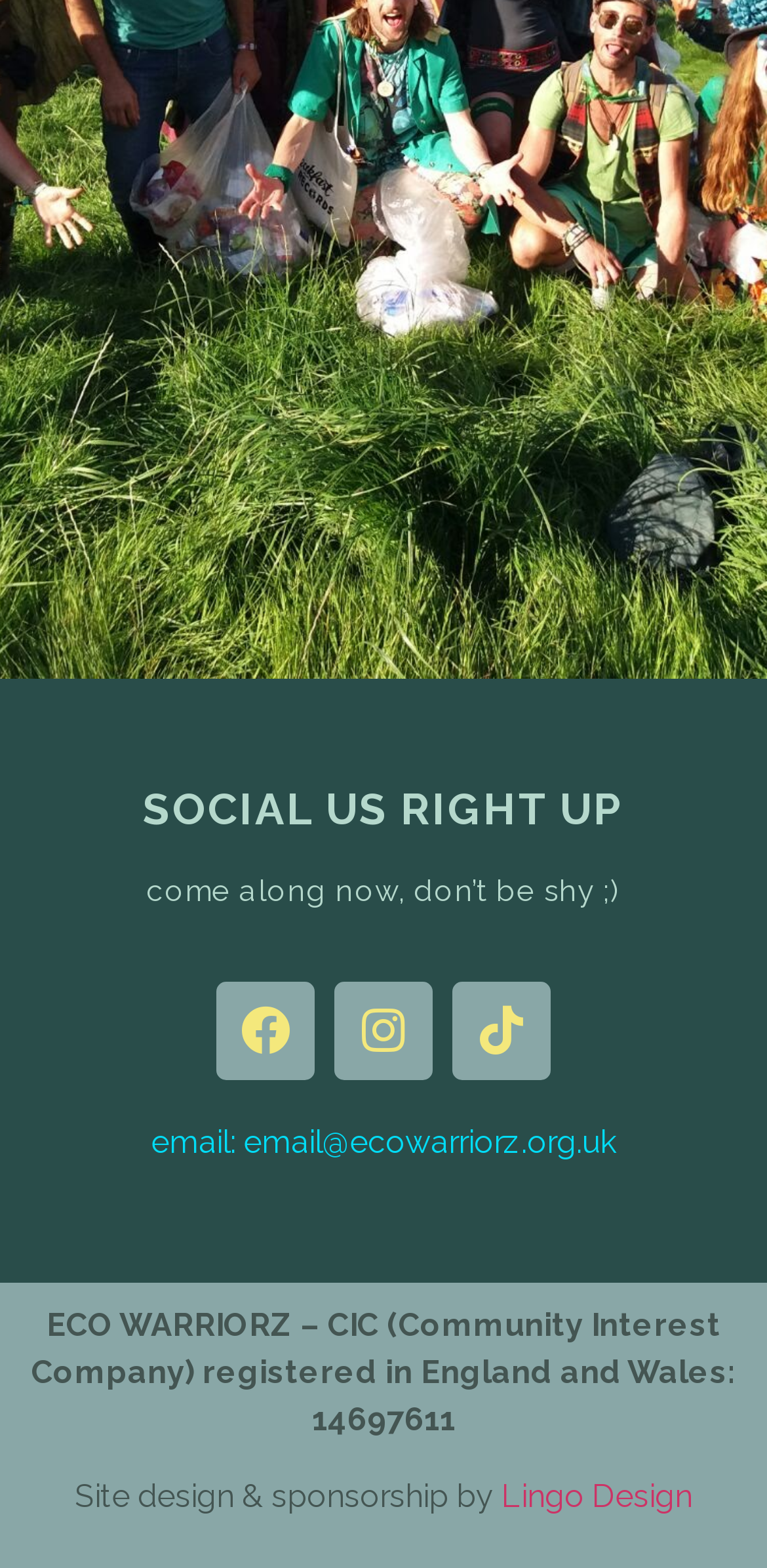Give a concise answer using one word or a phrase to the following question:
What is the name of the organization?

ECO WARRIORZ